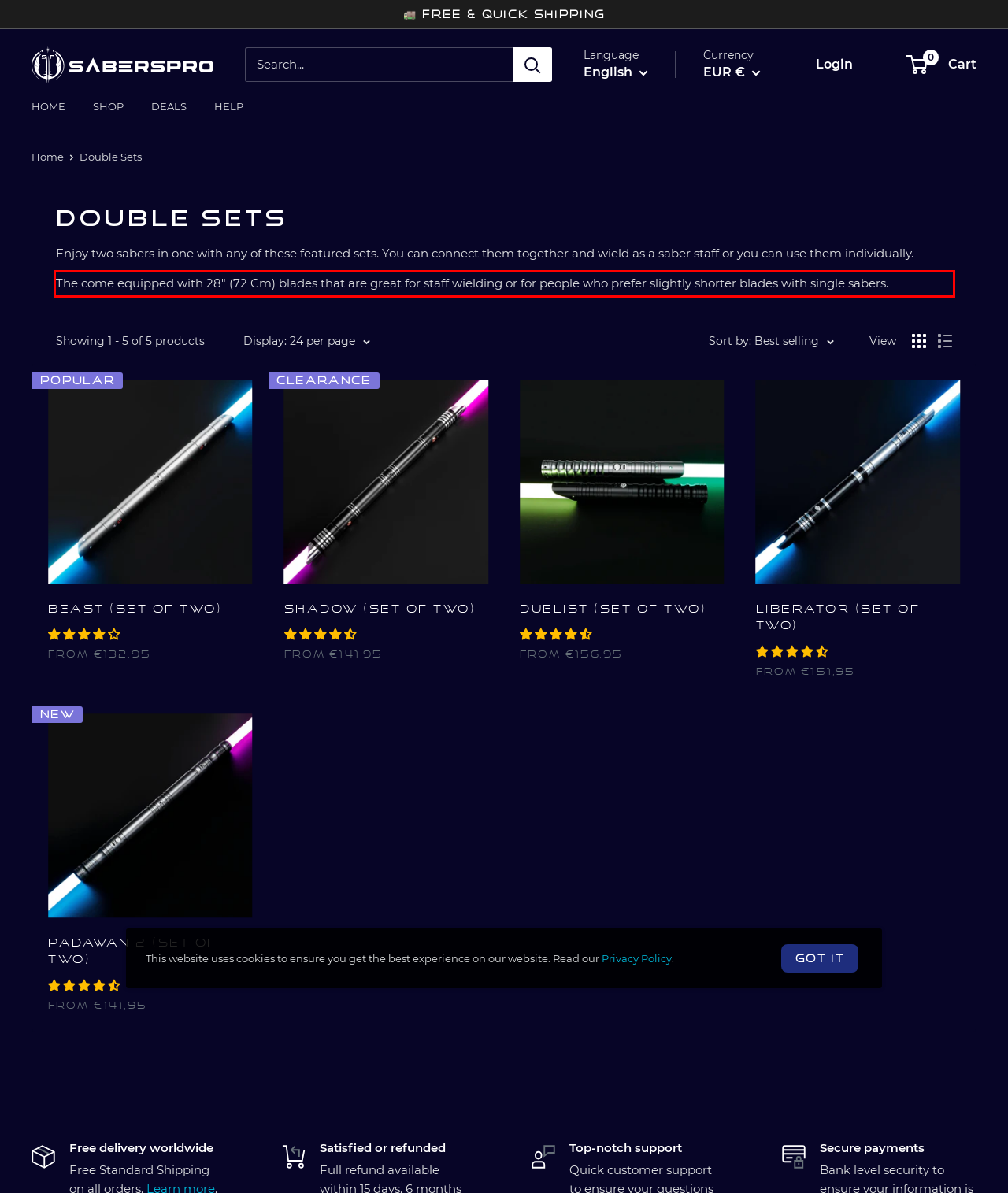Please look at the webpage screenshot and extract the text enclosed by the red bounding box.

The come equipped with 28" (72 Cm) blades that are great for staff wielding or for people who prefer slightly shorter blades with single sabers.